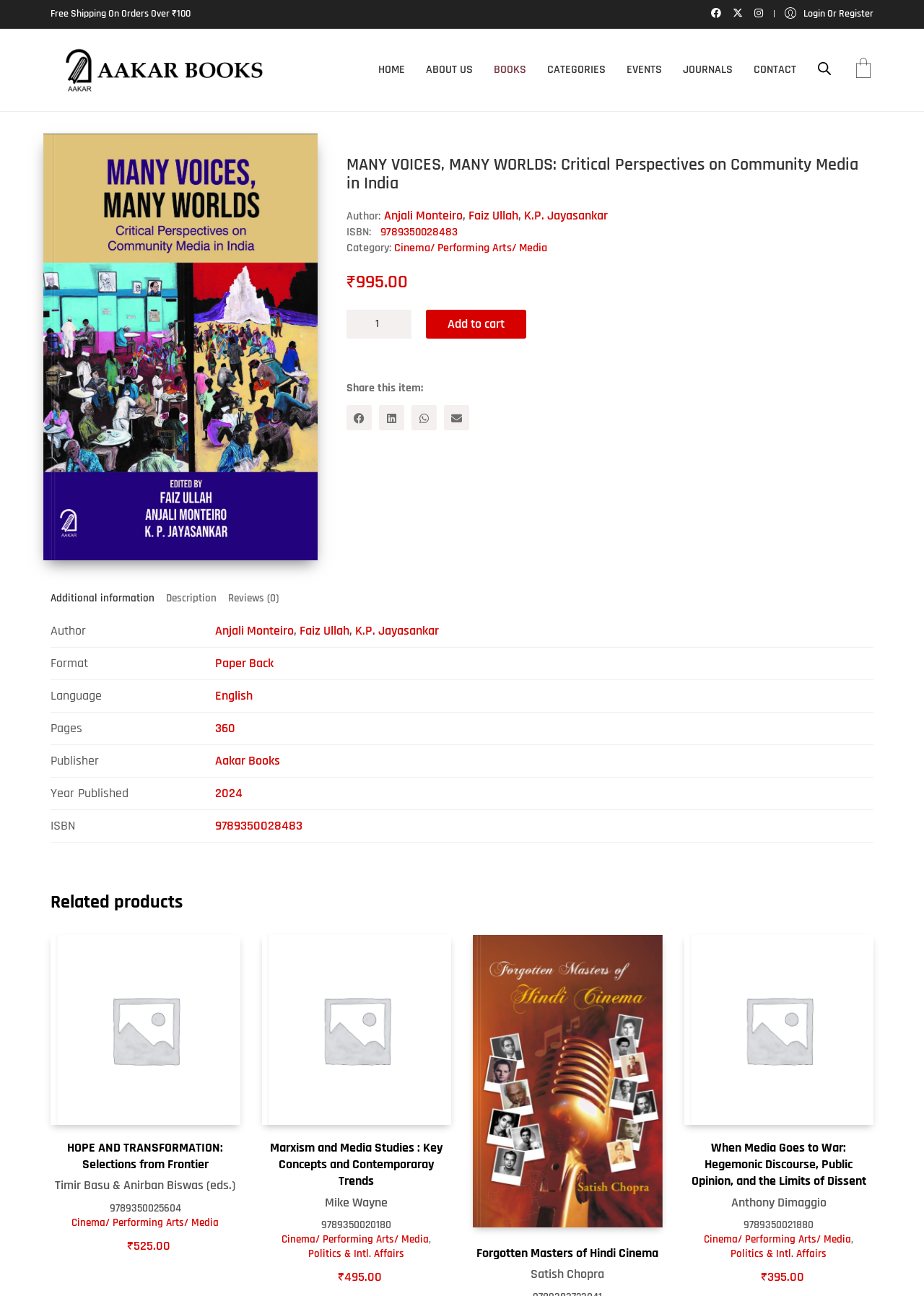Locate the heading on the webpage and return its text.

MANY VOICES, MANY WORLDS: Critical Perspectives on Community Media in India